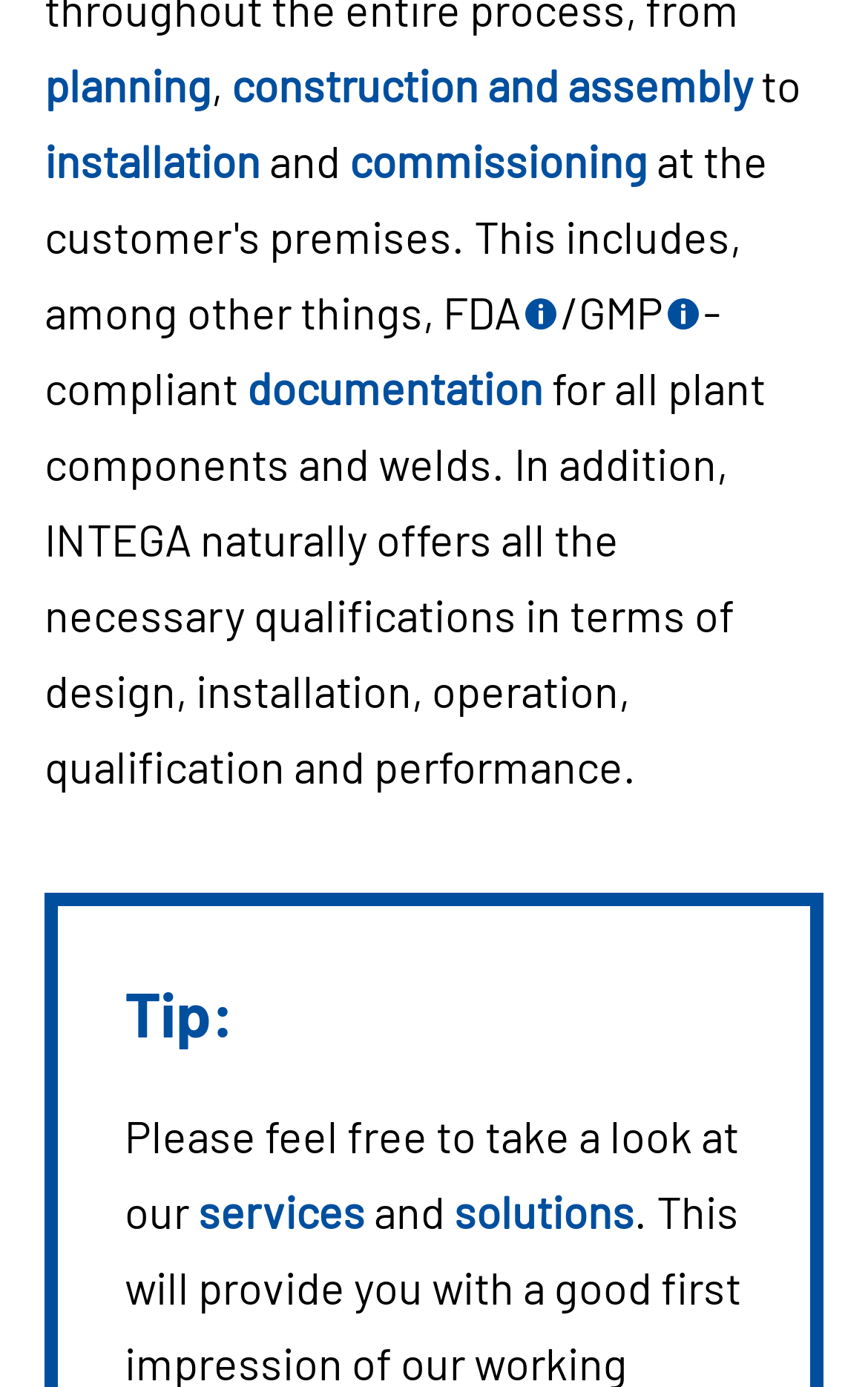What certifications are mentioned?
Please provide a single word or phrase as your answer based on the image.

FDA, GMP